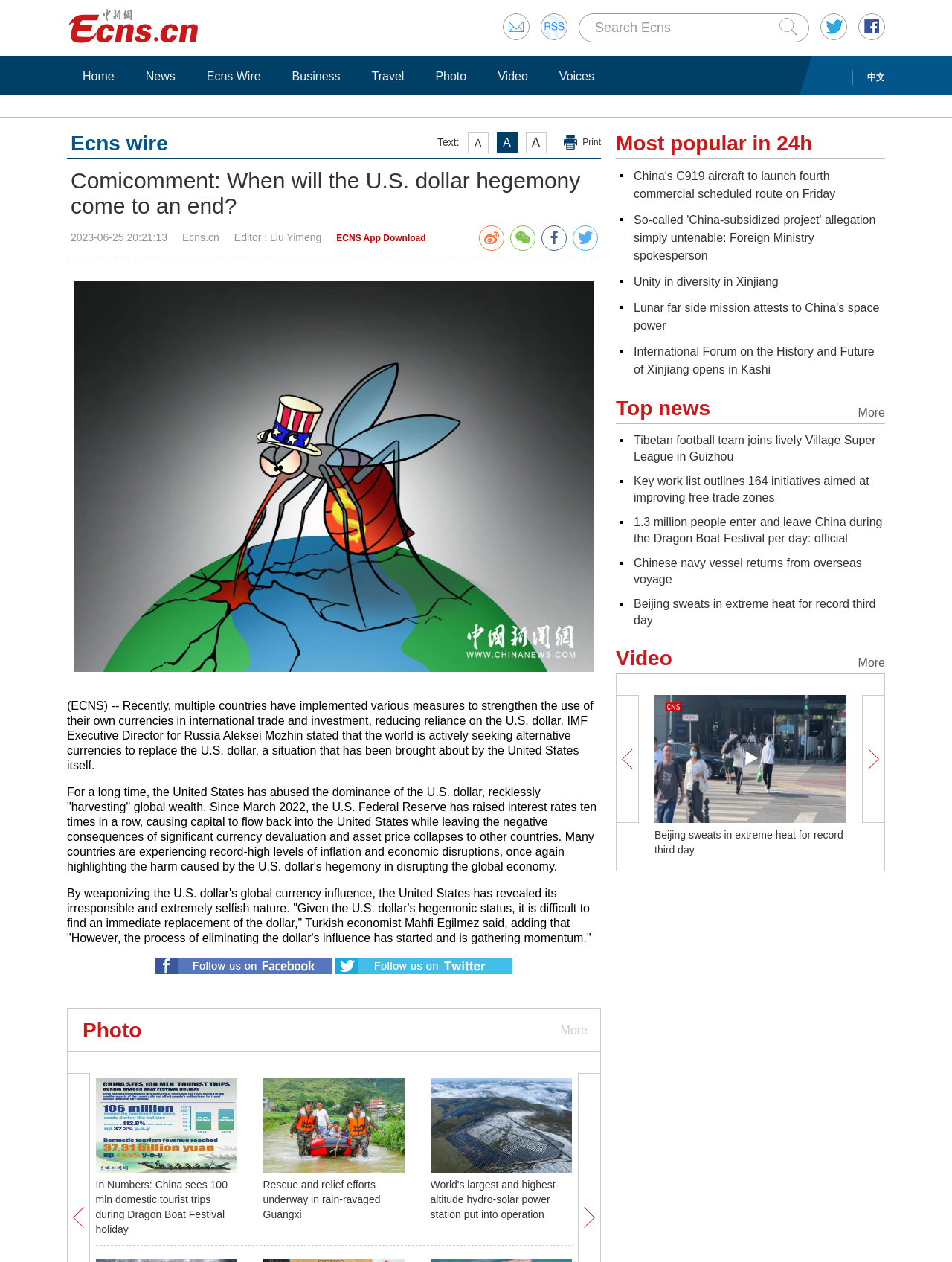Please determine the bounding box coordinates of the element's region to click in order to carry out the following instruction: "Search Ecns". The coordinates should be four float numbers between 0 and 1, i.e., [left, top, right, bottom].

[0.625, 0.016, 0.705, 0.028]